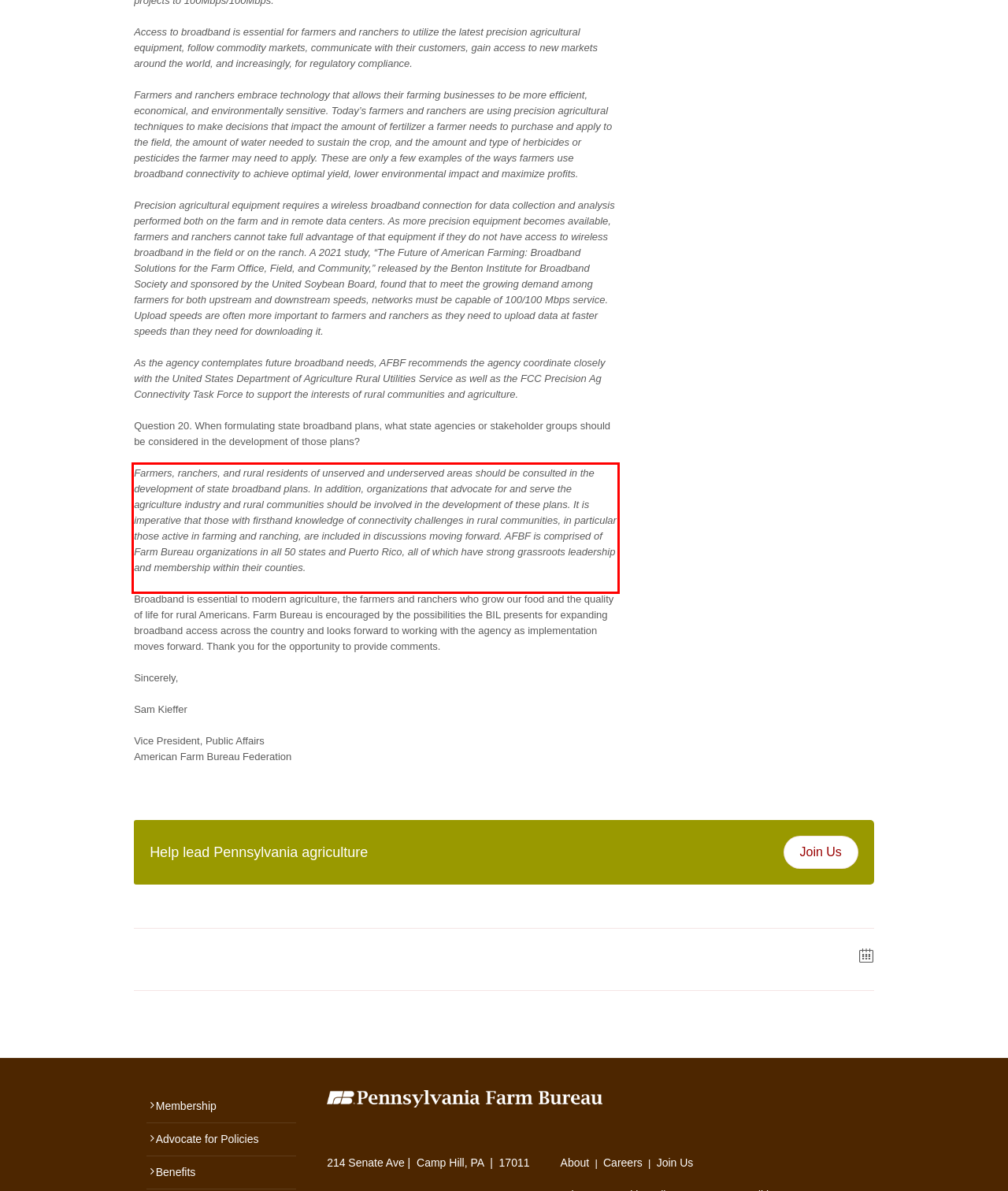You are provided with a screenshot of a webpage that includes a red bounding box. Extract and generate the text content found within the red bounding box.

Farmers, ranchers, and rural residents of unserved and underserved areas should be consulted in the development of state broadband plans. In addition, organizations that advocate for and serve the agriculture industry and rural communities should be involved in the development of these plans. It is imperative that those with firsthand knowledge of connectivity challenges in rural communities, in particular those active in farming and ranching, are included in discussions moving forward. AFBF is comprised of Farm Bureau organizations in all 50 states and Puerto Rico, all of which have strong grassroots leadership and membership within their counties.